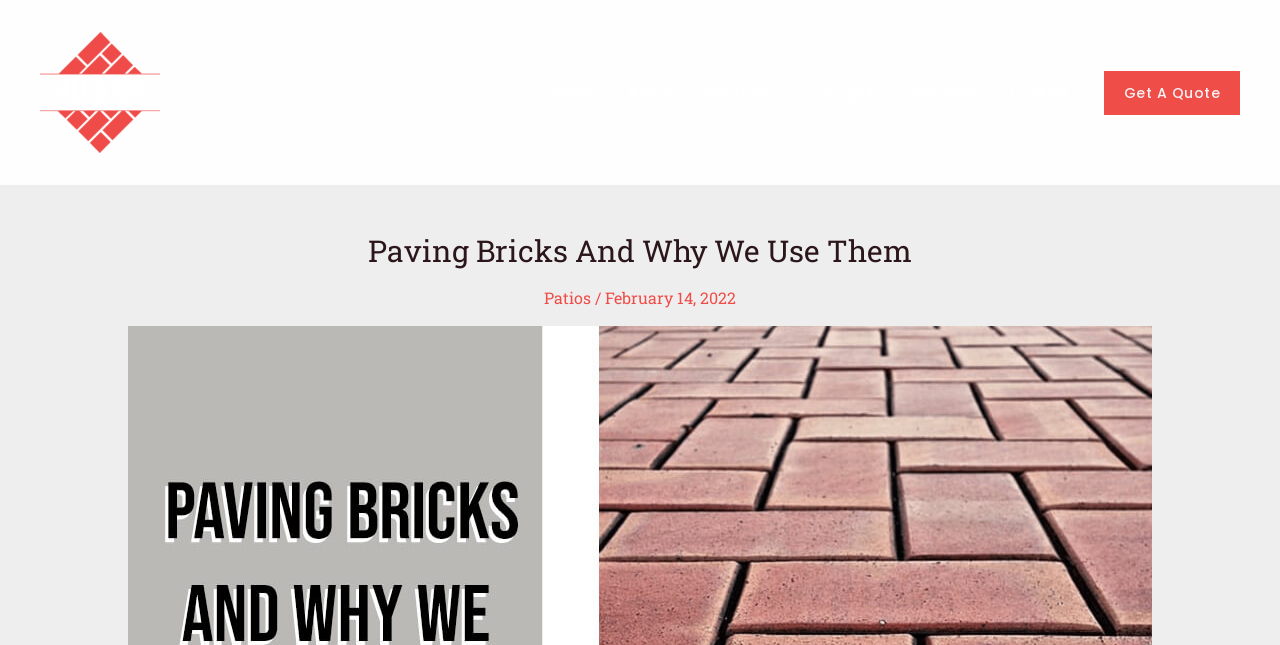Identify the bounding box coordinates of the section to be clicked to complete the task described by the following instruction: "Read about Patios". The coordinates should be four float numbers between 0 and 1, formatted as [left, top, right, bottom].

[0.425, 0.445, 0.462, 0.478]